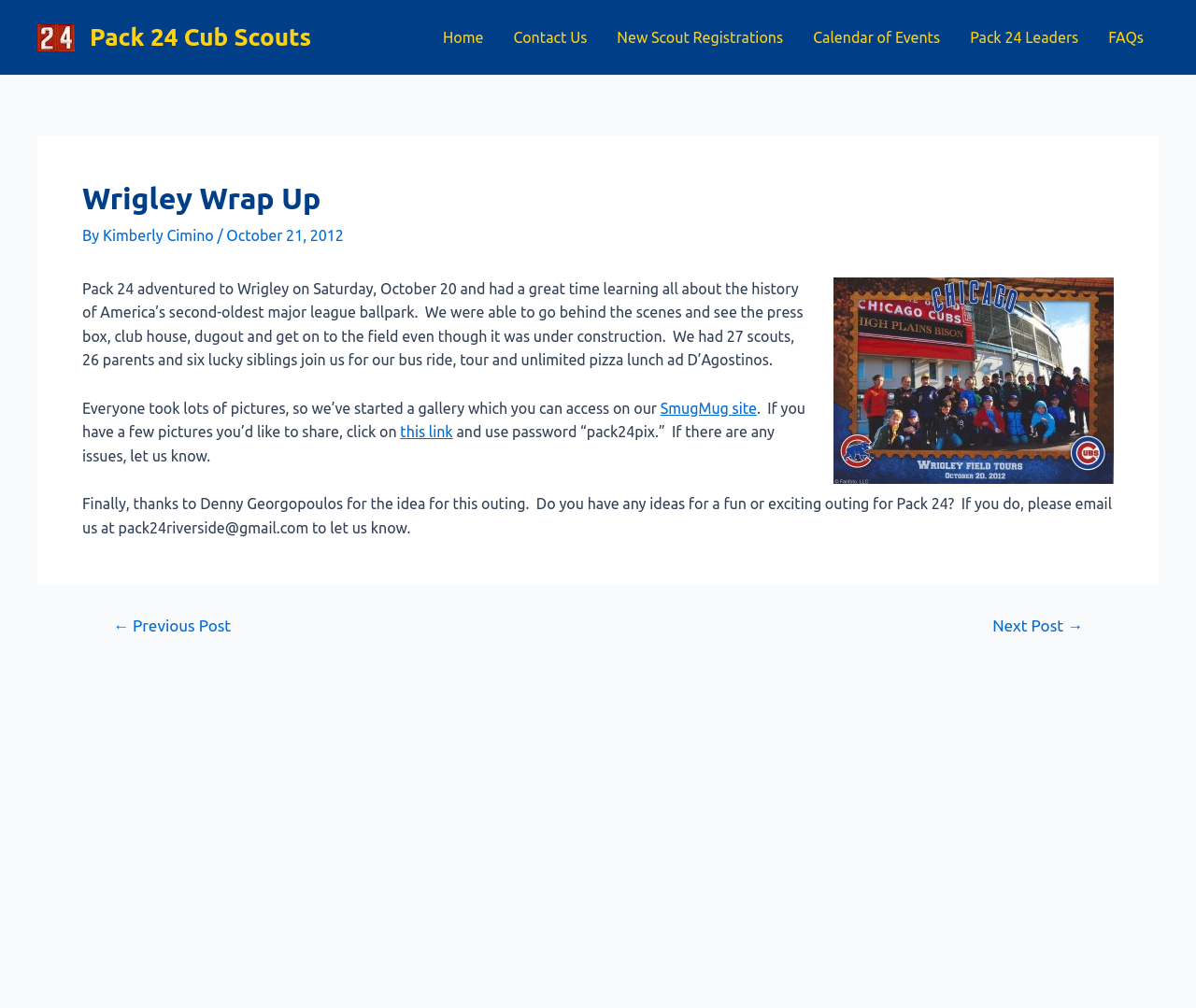Identify the coordinates of the bounding box for the element described below: "Home". Return the coordinates as four float numbers between 0 and 1: [left, top, right, bottom].

[0.358, 0.0, 0.417, 0.074]